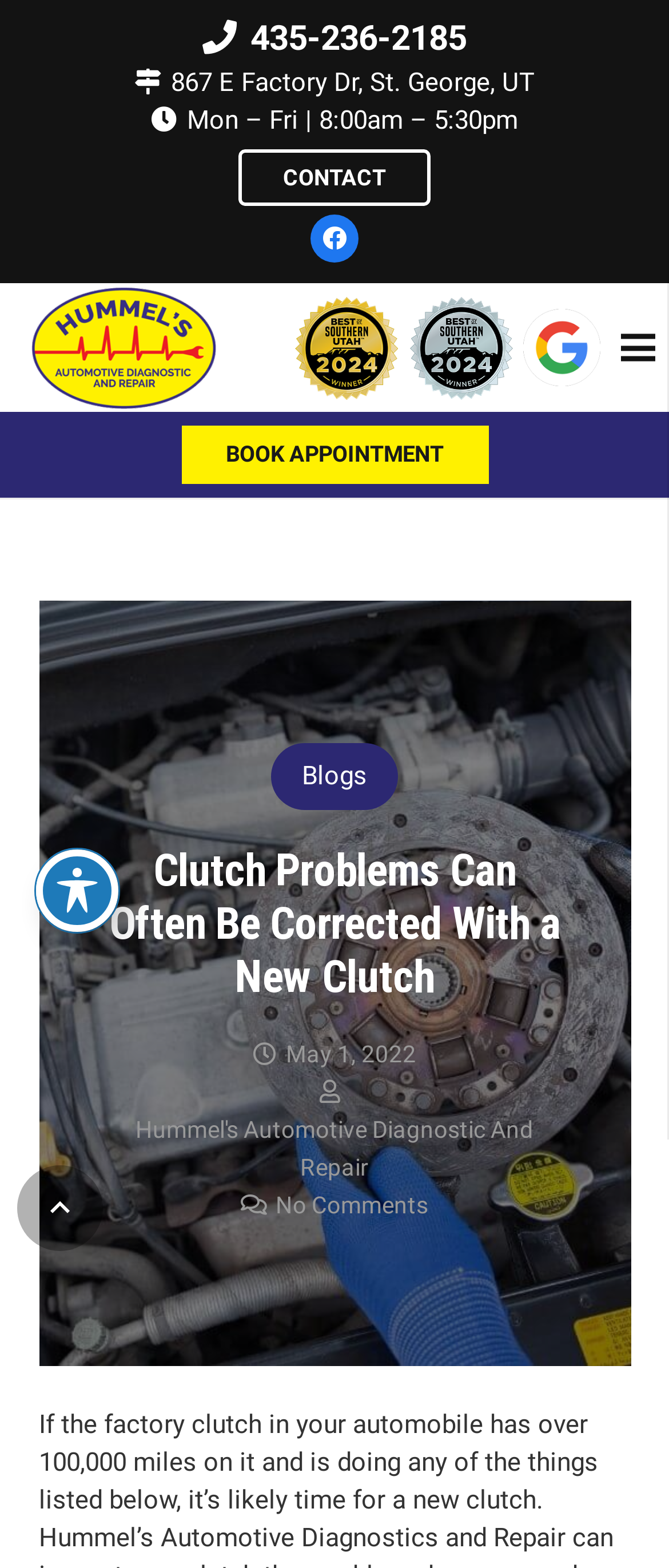Indicate the bounding box coordinates of the clickable region to achieve the following instruction: "Call the phone number."

[0.303, 0.011, 0.697, 0.037]